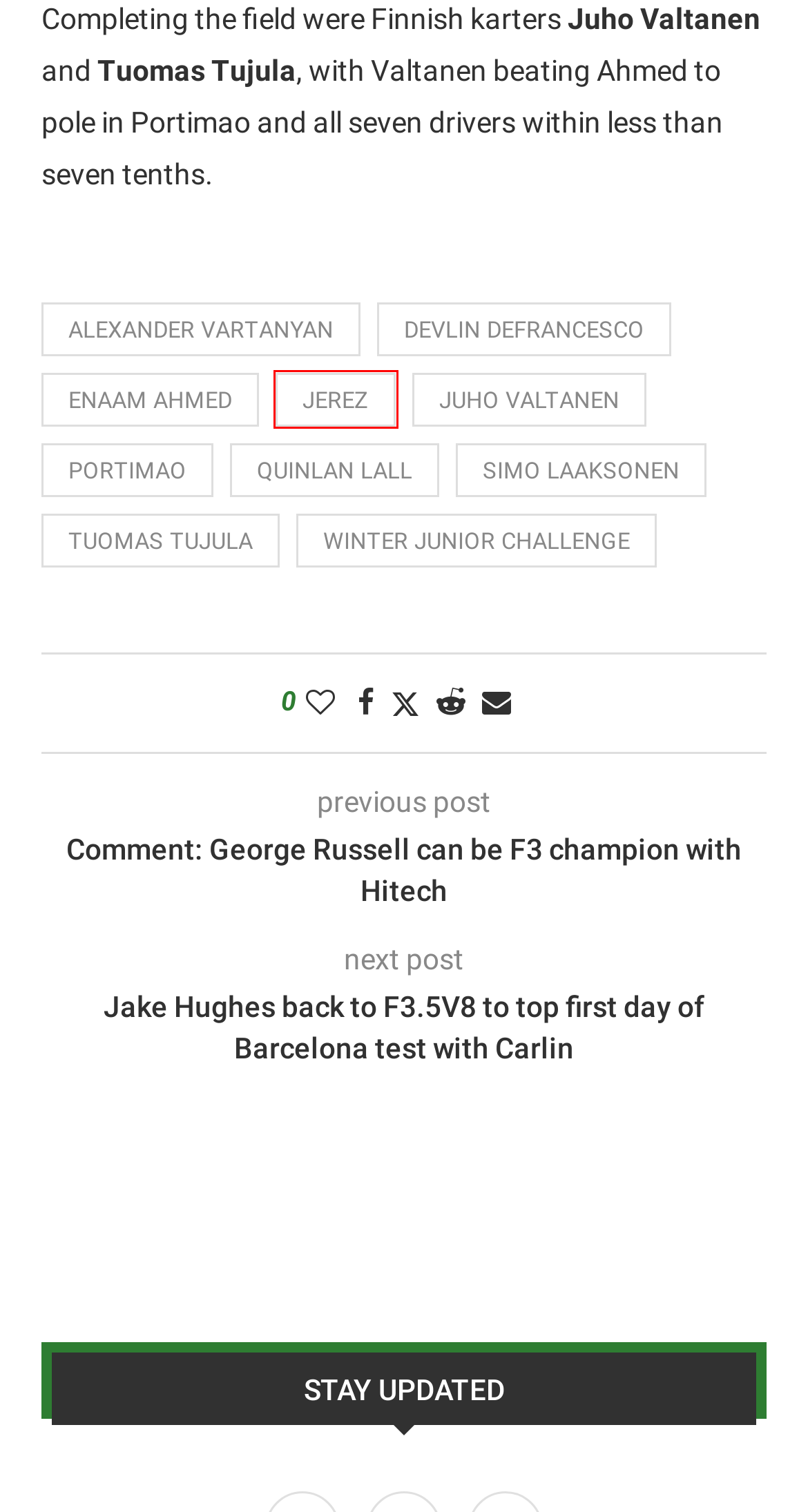With the provided screenshot showing a webpage and a red bounding box, determine which webpage description best fits the new page that appears after clicking the element inside the red box. Here are the options:
A. Alexander Vartanyan Archives - Formula Scout
B. Comment: George Russell can be F3 champion with Hitech - Formula Scout
C. Juho Valtanen Archives - Formula Scout
D. Tuomas Tujula Archives - Formula Scout
E. Devlin DeFrancesco Archives - Formula Scout
F. Jerez Archives - Formula Scout
G. Simo Laaksonen Archives - Formula Scout
H. Jake Hughes back to F3.5V8 to top first day of Barcelona test with Carlin - Formula Scout

F